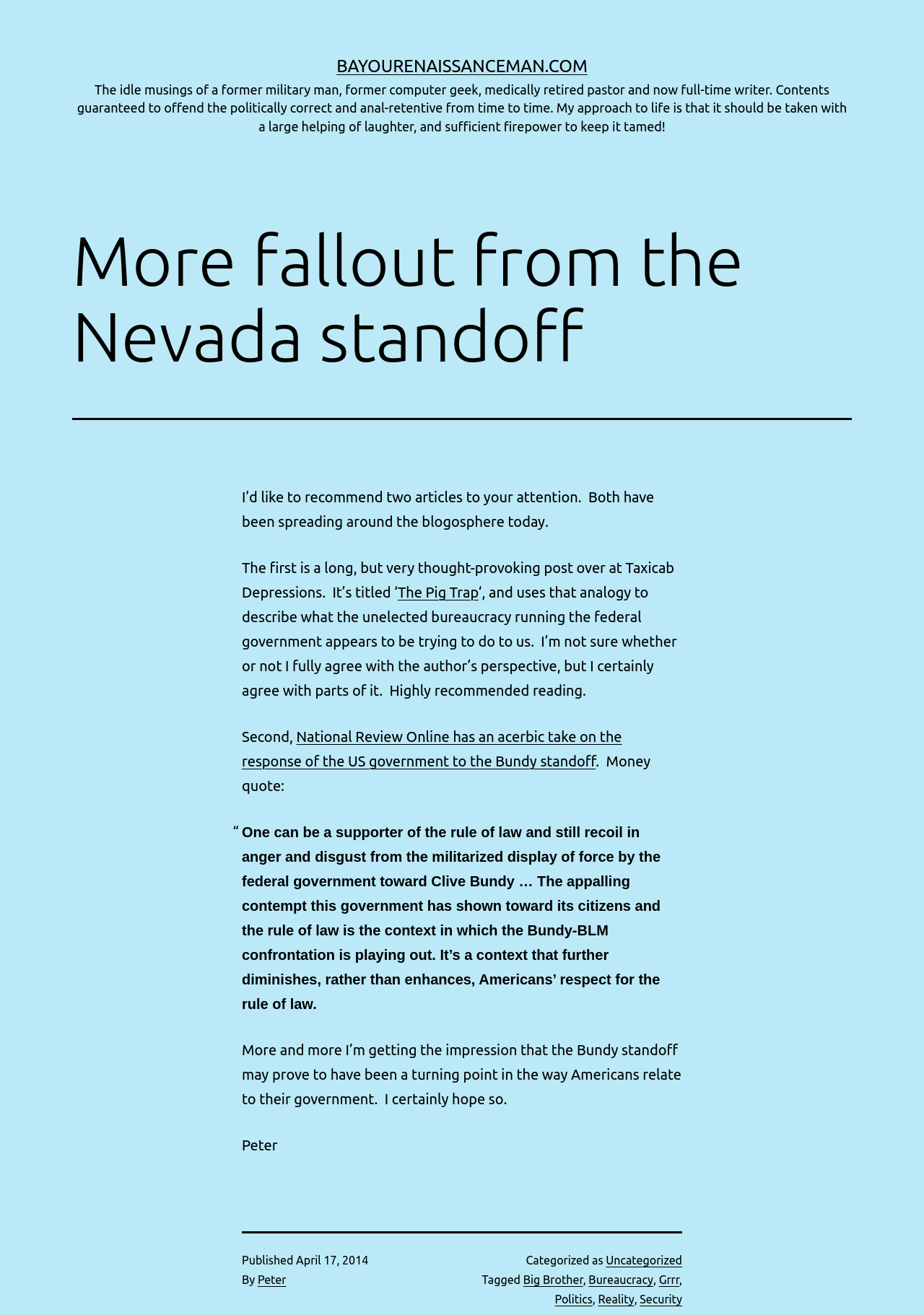Provide a brief response in the form of a single word or phrase:
What is the author's occupation?

pastor and writer